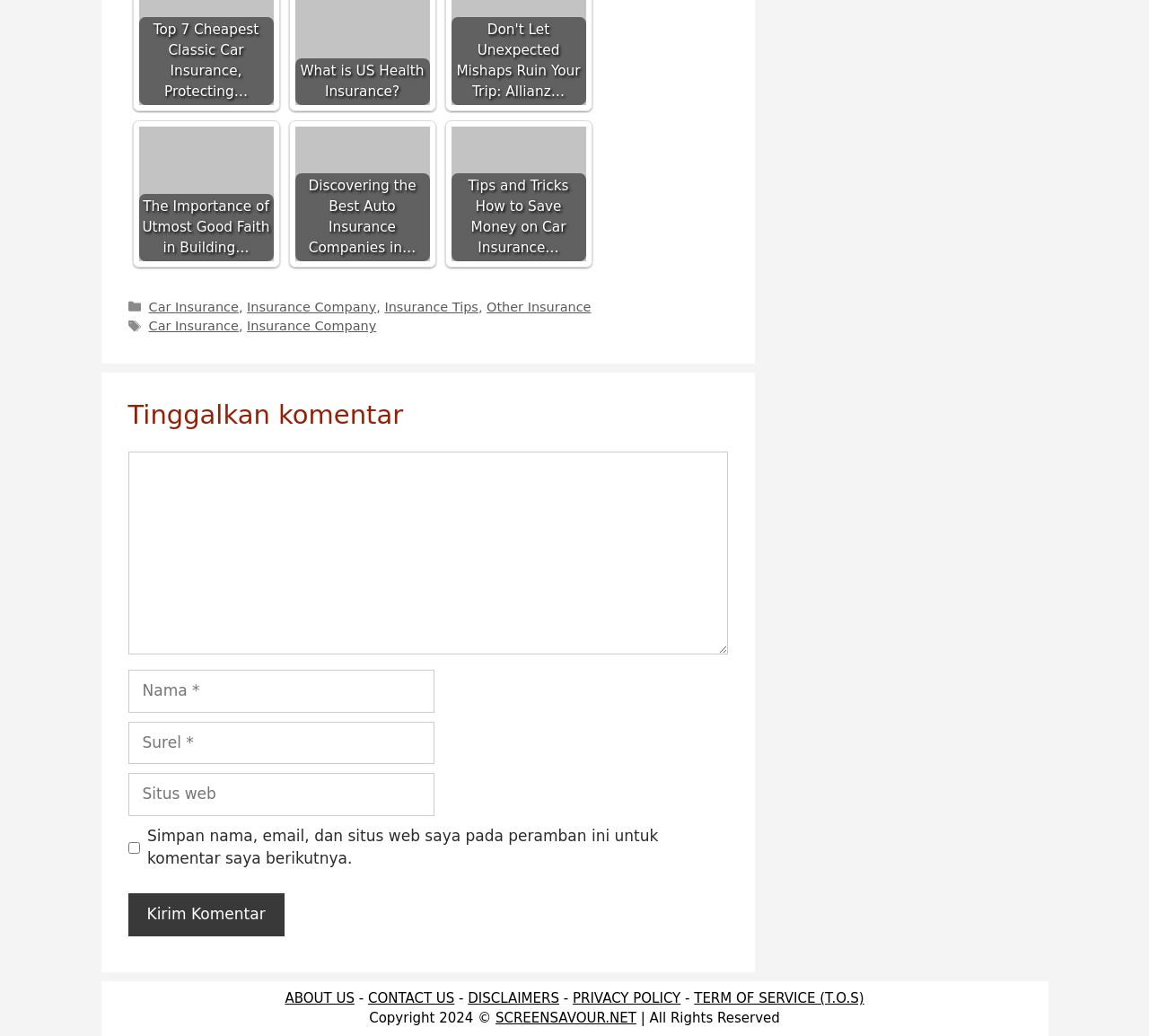Find the bounding box coordinates of the element's region that should be clicked in order to follow the given instruction: "Click on the ABOUT US link". The coordinates should consist of four float numbers between 0 and 1, i.e., [left, top, right, bottom].

[0.248, 0.956, 0.309, 0.971]